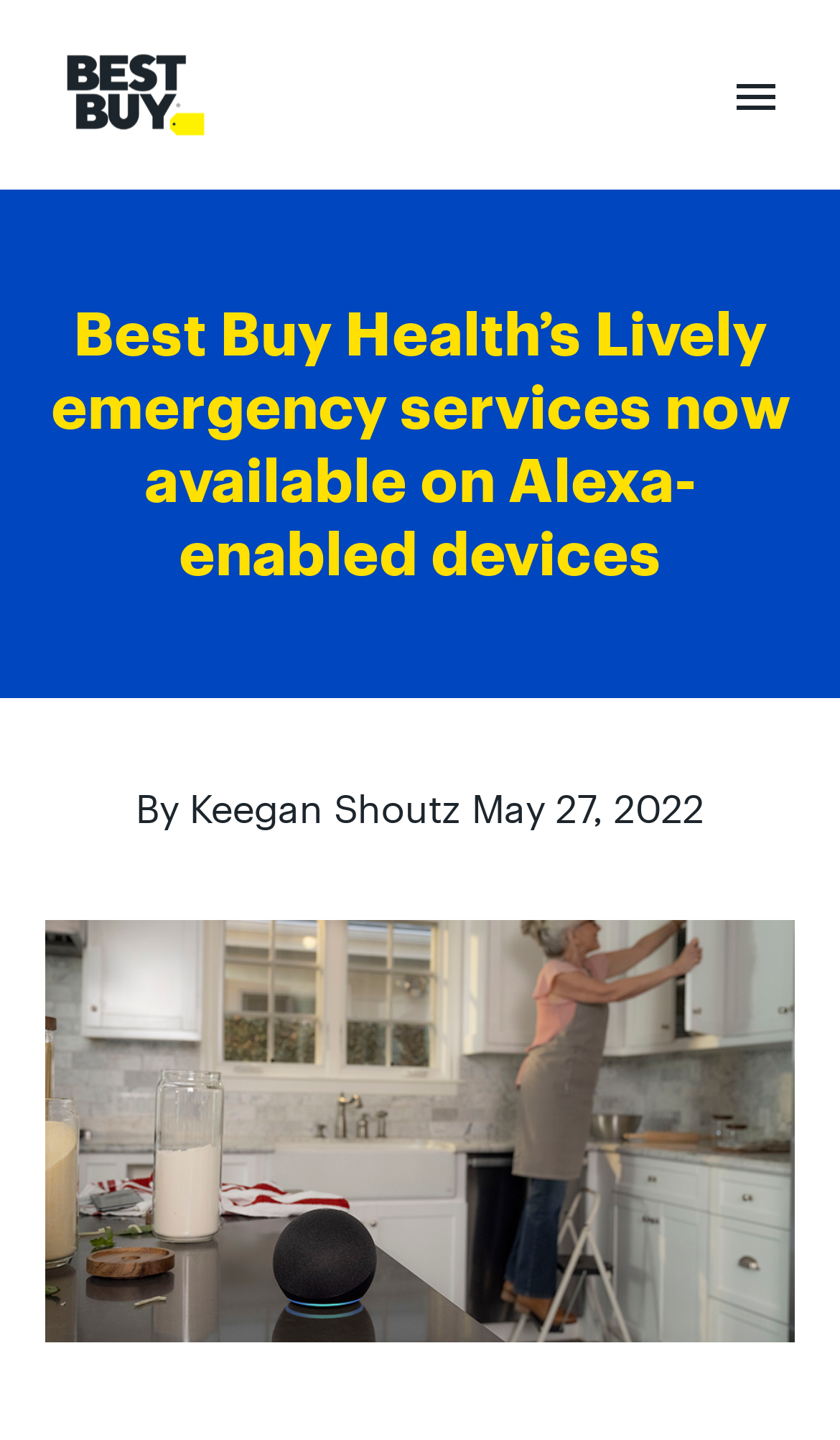Answer the question using only one word or a concise phrase: How many images are on the page?

2